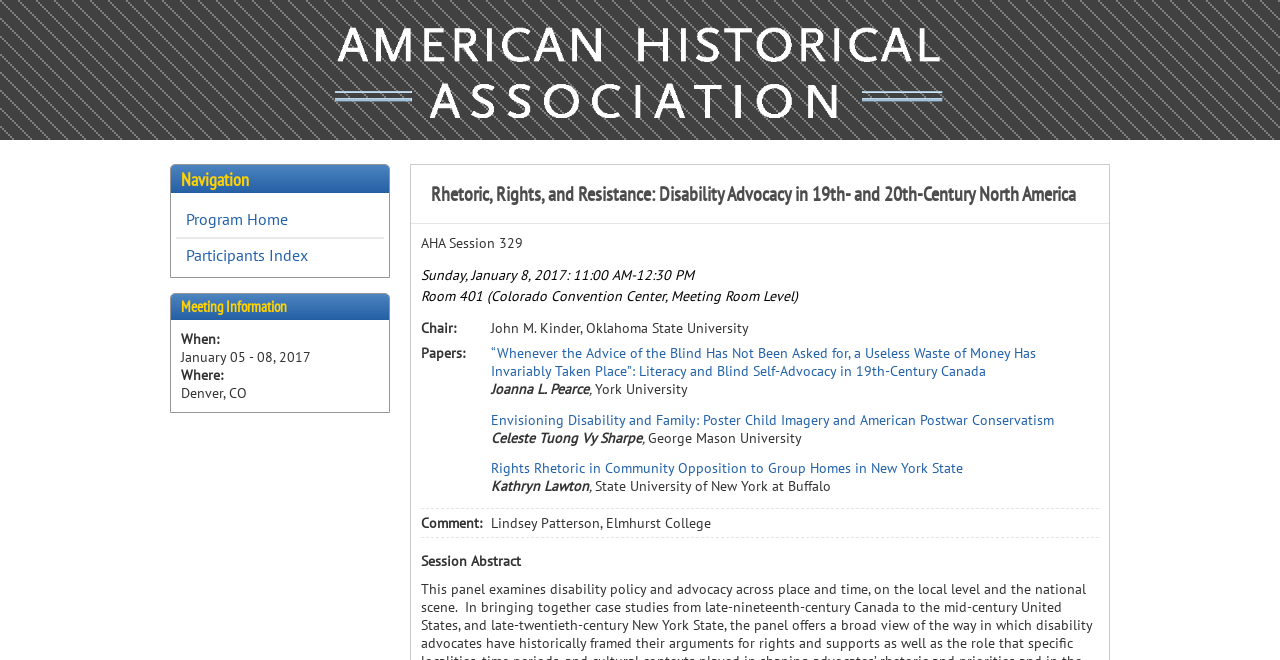Given the description "Skip to main content", determine the bounding box of the corresponding UI element.

None